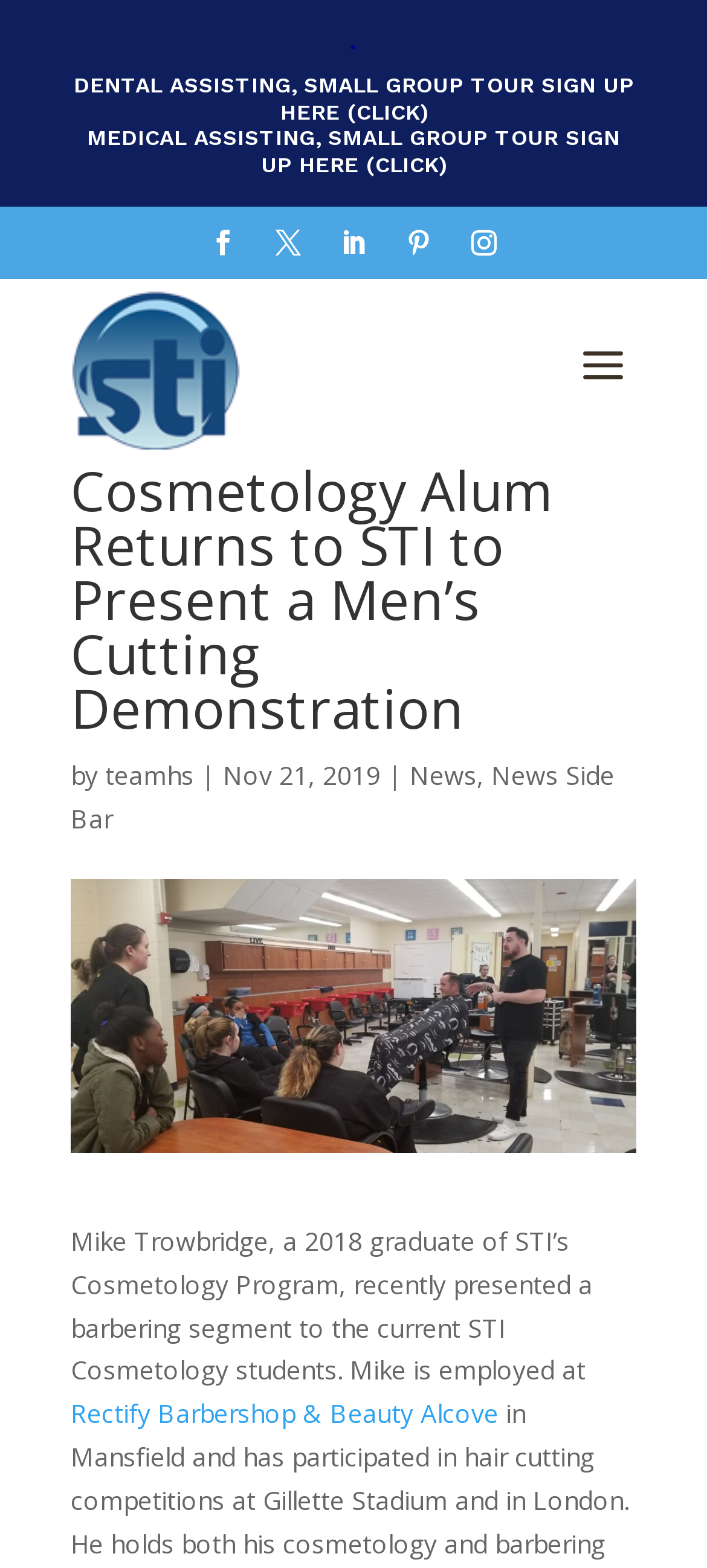What is the name of the program that Mike Trowbridge graduated from?
Based on the image, answer the question with a single word or brief phrase.

STI’s Cosmetology Program